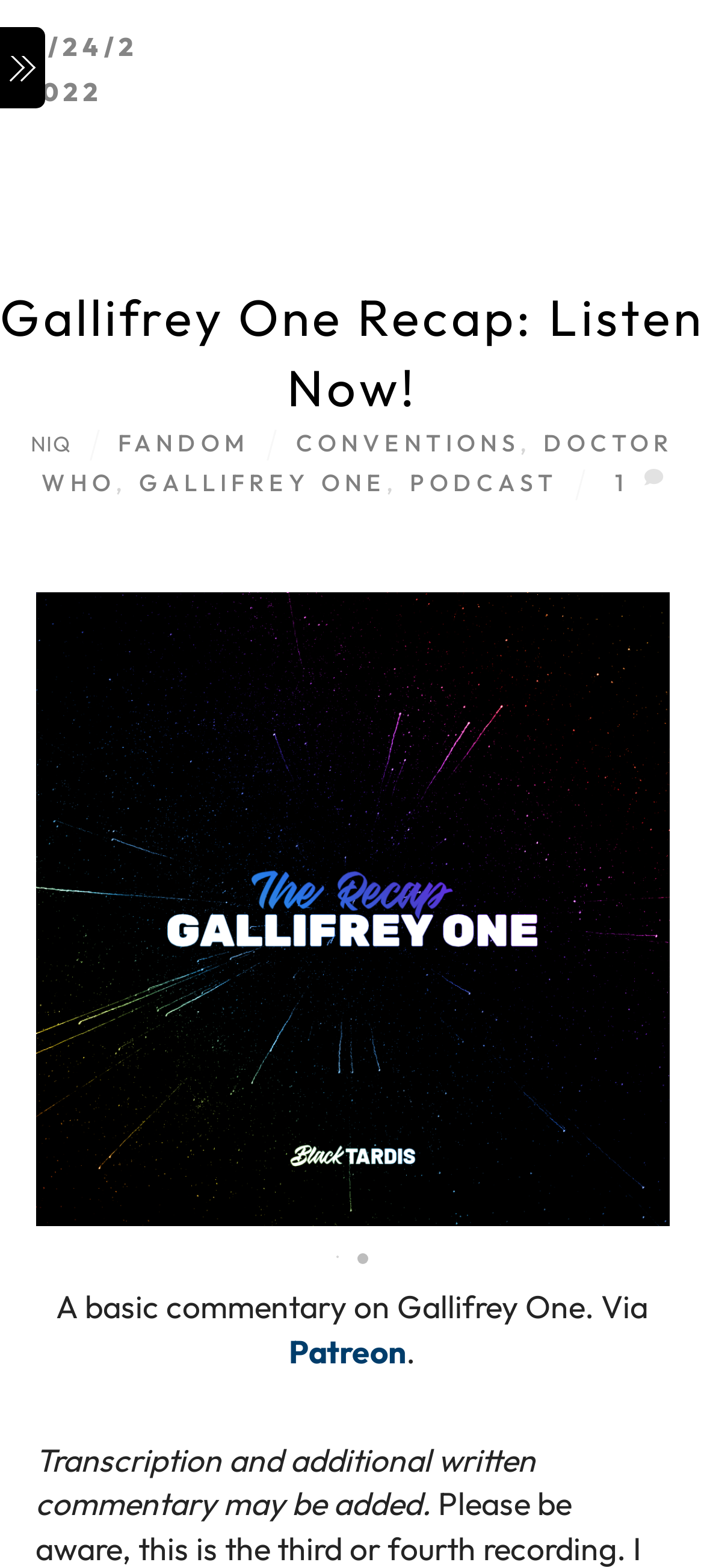Please pinpoint the bounding box coordinates for the region I should click to adhere to this instruction: "Go back to top".

[0.89, 0.687, 0.979, 0.767]